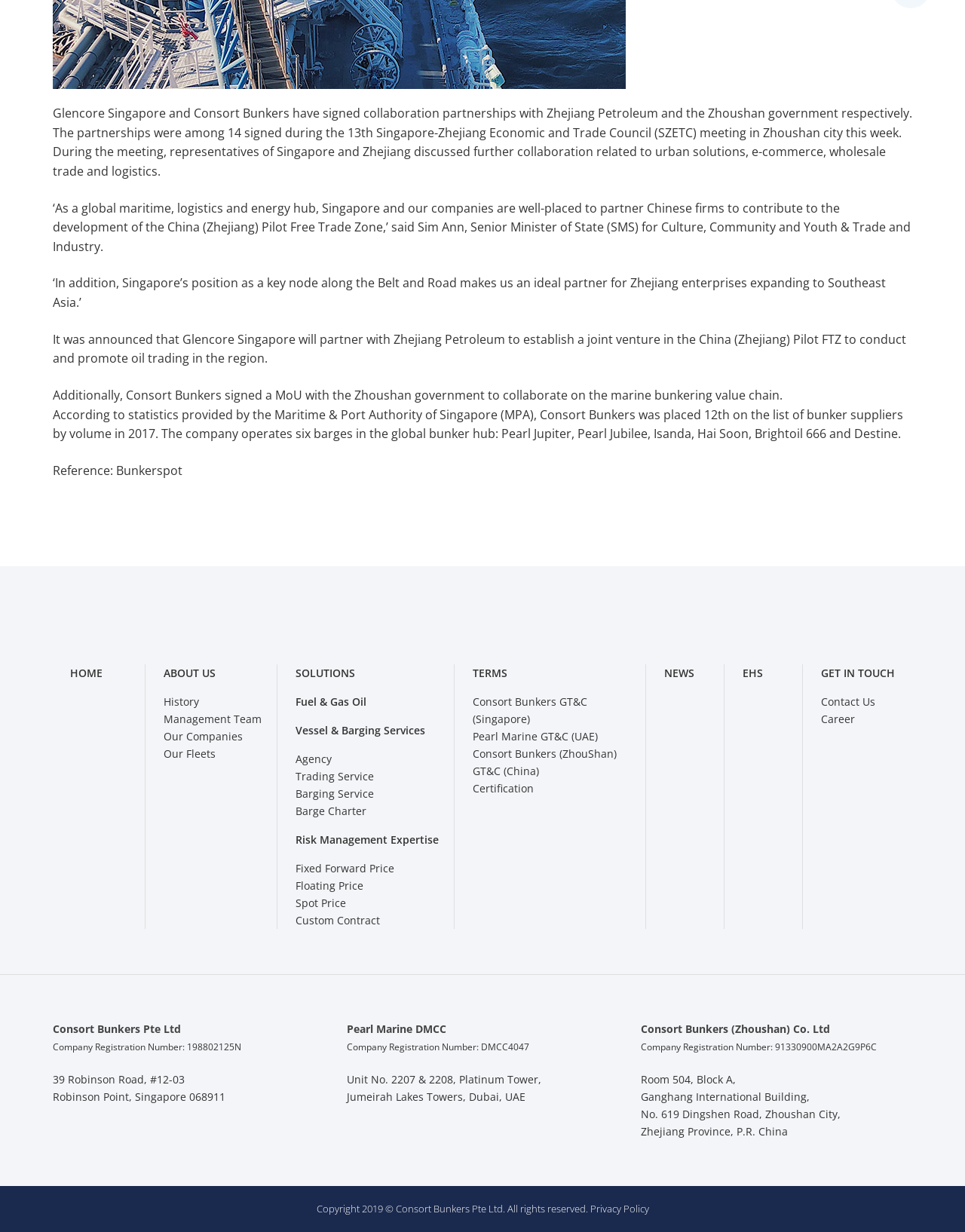What is the position of Sim Ann?
Please give a detailed and elaborate explanation in response to the question.

According to the text, 'Sim Ann, Senior Minister of State (SMS) for Culture, Community and Youth & Trade and Industry' said something about Singapore and Chinese firms contributing to the development of the China (Zhejiang) Pilot Free Trade Zone.